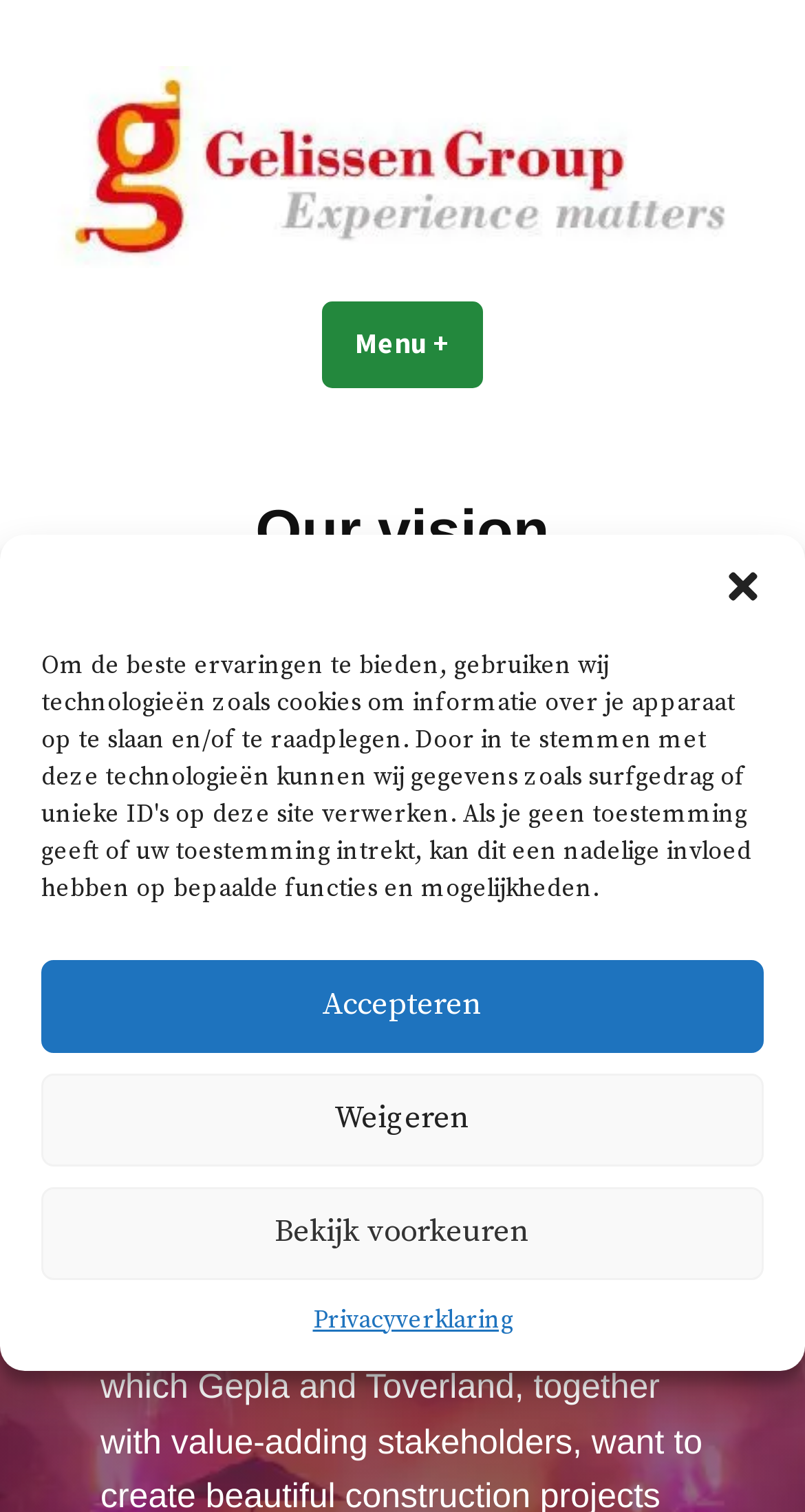Determine the bounding box for the UI element as described: "aria-label="close-dialog"". The coordinates should be represented as four float numbers between 0 and 1, formatted as [left, top, right, bottom].

[0.897, 0.374, 0.949, 0.401]